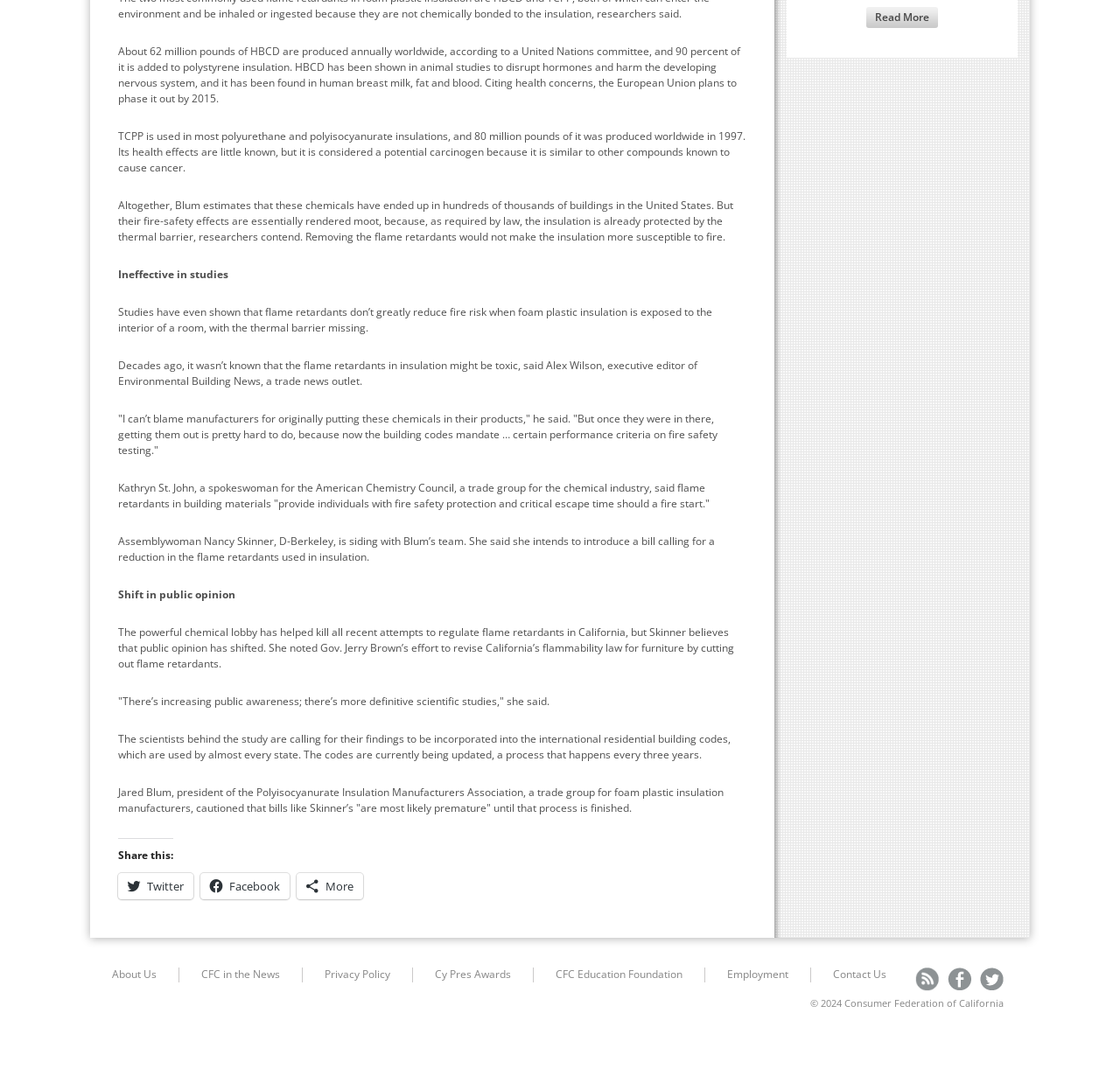Use a single word or phrase to answer the question:
What is HBCD used for?

Polystyrene insulation